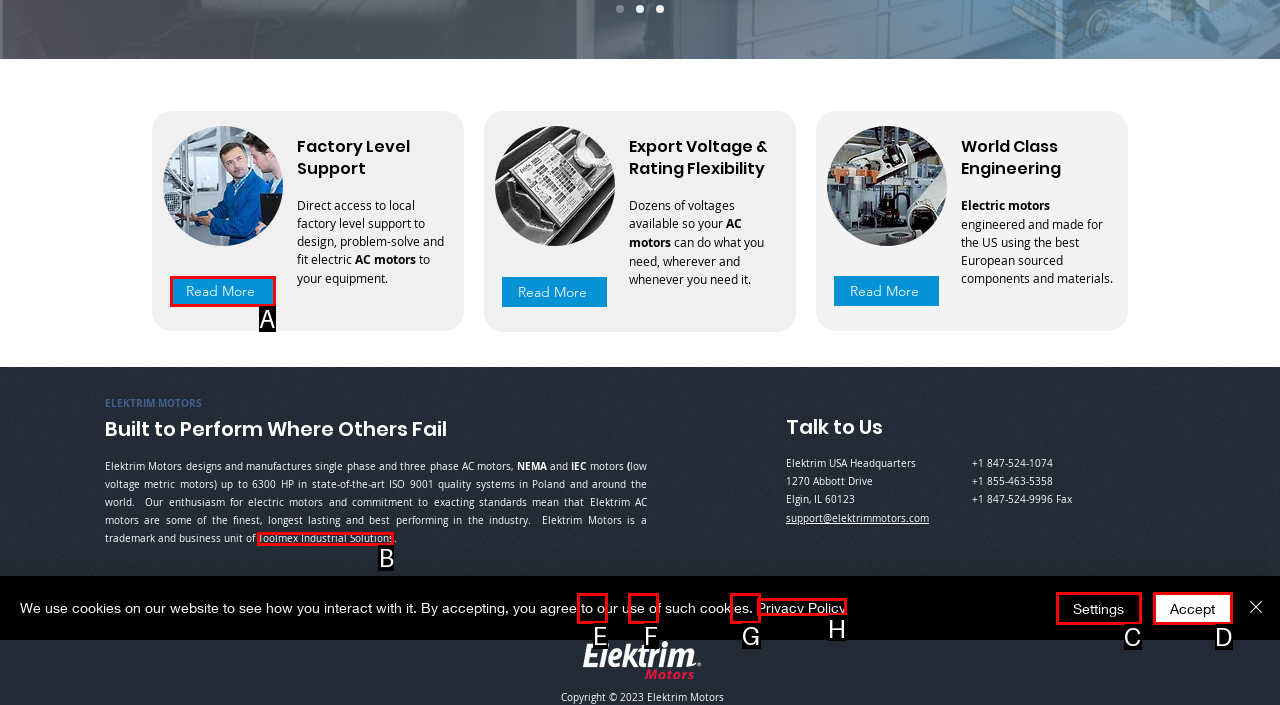Match the description to the correct option: client.services@iaprivatewealth.ca
Provide the letter of the matching option directly.

None